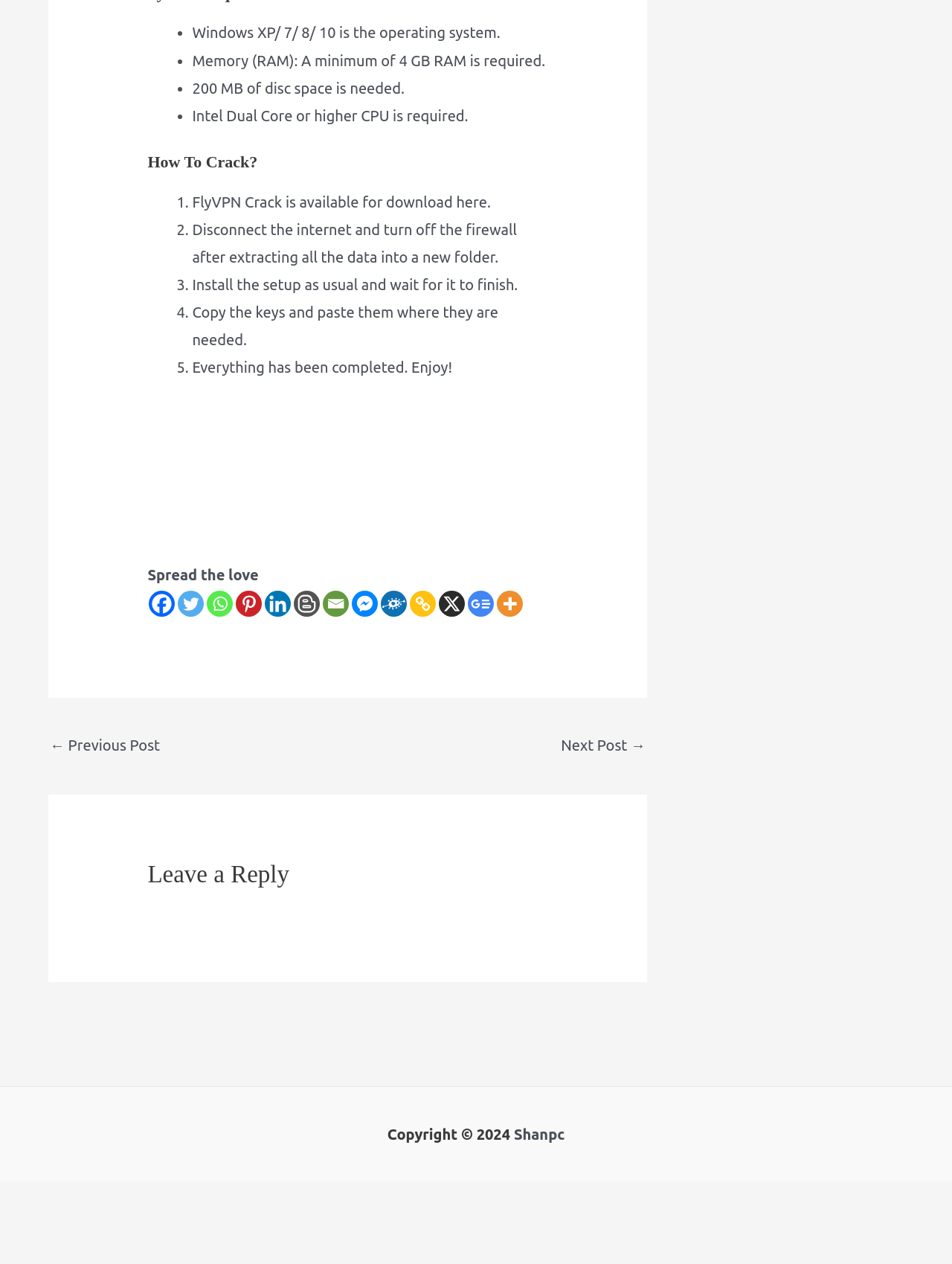Given the element description: "title="John Carter"", predict the bounding box coordinates of the UI element it refers to, using four float numbers between 0 and 1, i.e., [left, top, right, bottom].

None